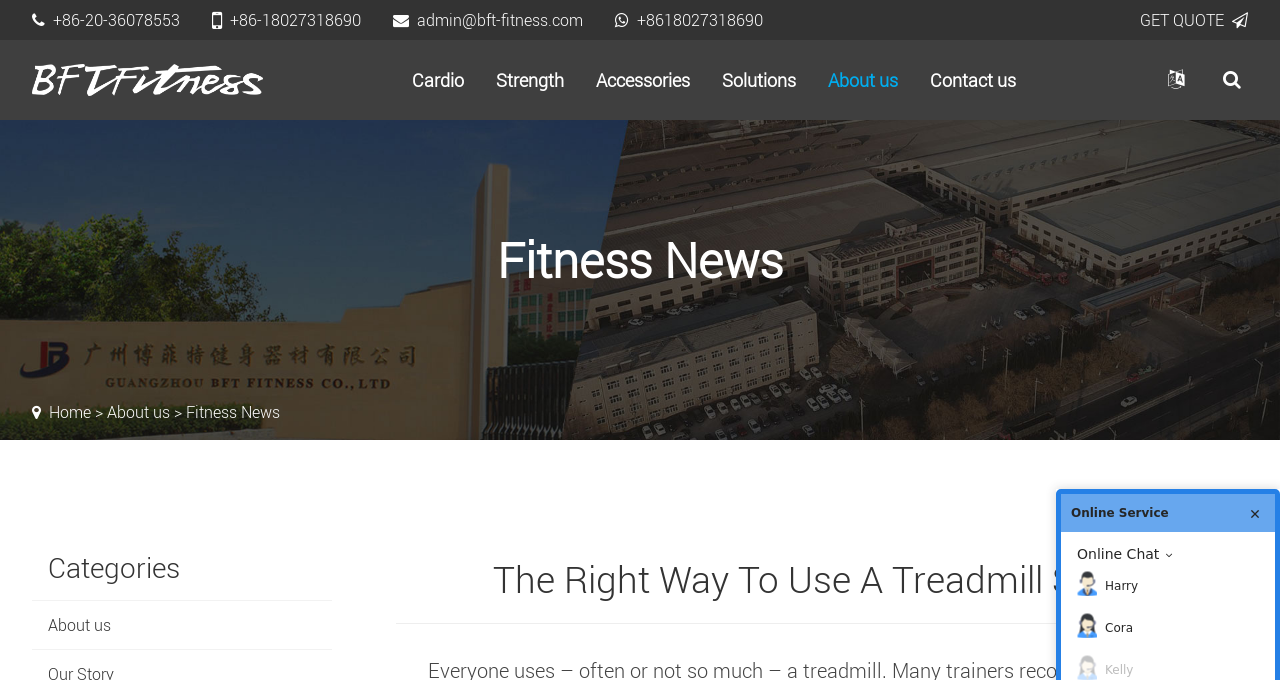Determine the heading of the webpage and extract its text content.

The Right Way To Use A Treadmill Safely